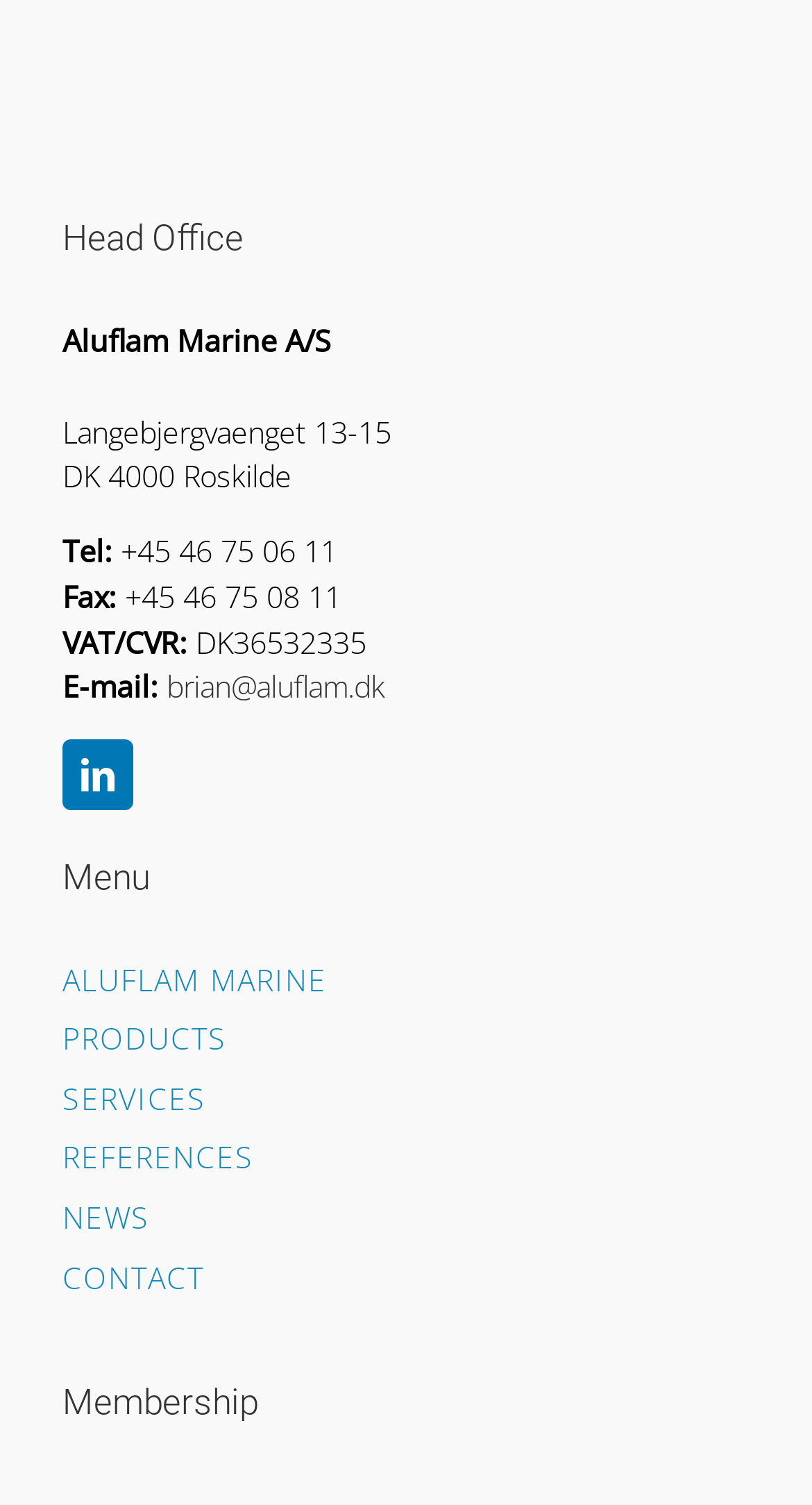Please identify the bounding box coordinates of the element's region that should be clicked to execute the following instruction: "View company contact information". The bounding box coordinates must be four float numbers between 0 and 1, i.e., [left, top, right, bottom].

[0.077, 0.274, 0.482, 0.3]